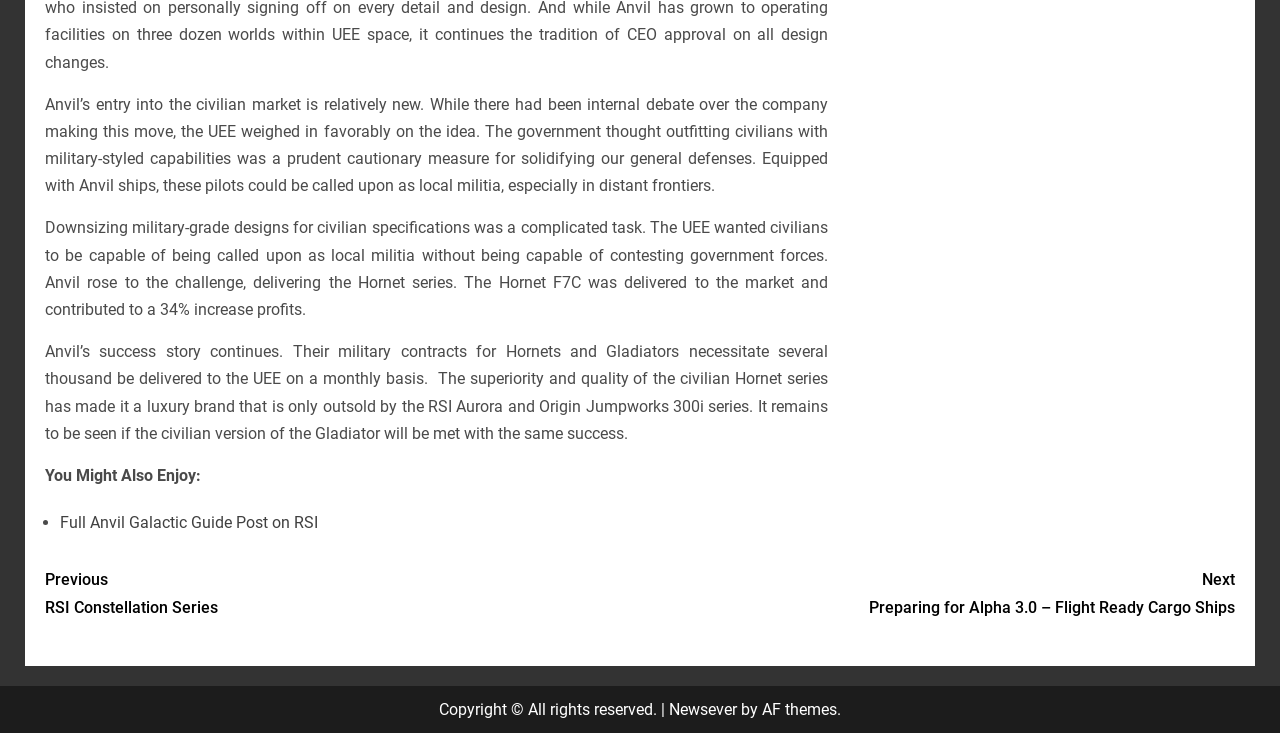Predict the bounding box coordinates of the UI element that matches this description: "Previous RSI Constellation Series". The coordinates should be in the format [left, top, right, bottom] with each value between 0 and 1.

[0.035, 0.773, 0.5, 0.847]